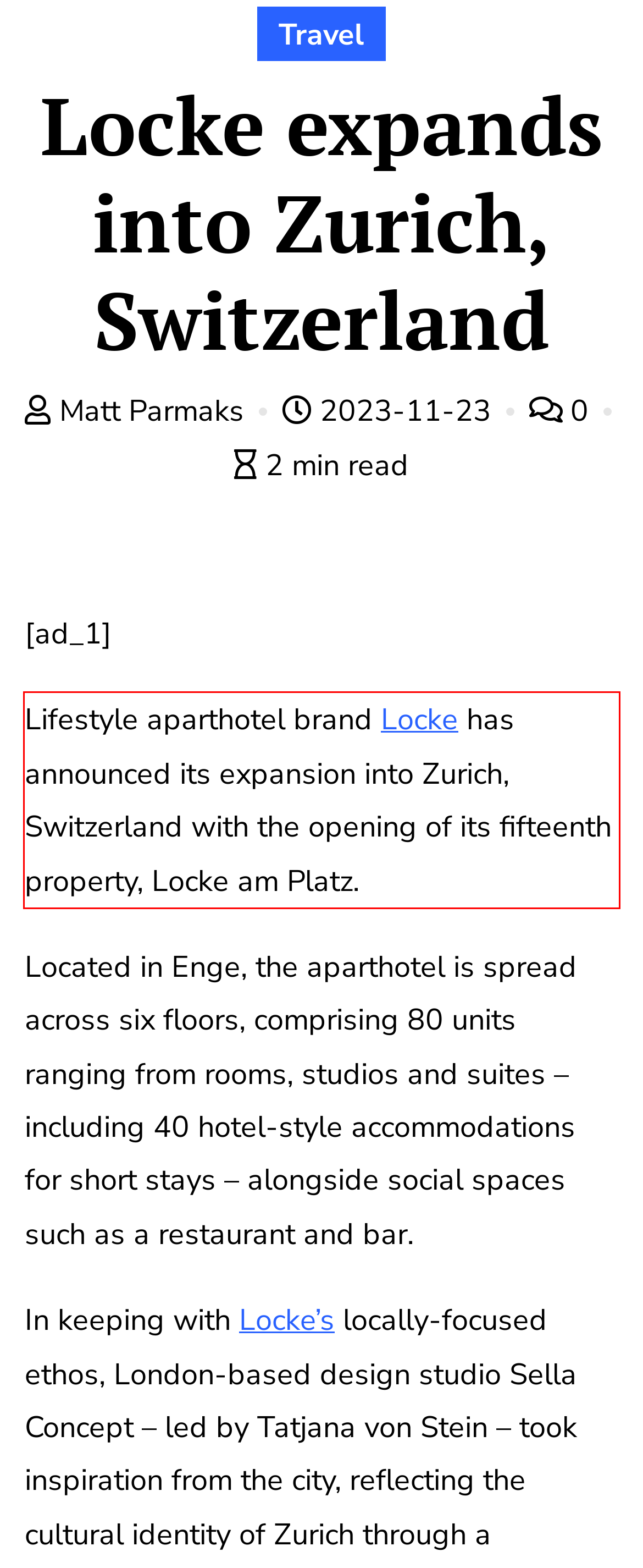Given a screenshot of a webpage containing a red rectangle bounding box, extract and provide the text content found within the red bounding box.

Lifestyle aparthotel brand Locke has announced its expansion into Zurich, Switzerland with the opening of its fifteenth property, Locke am Platz.